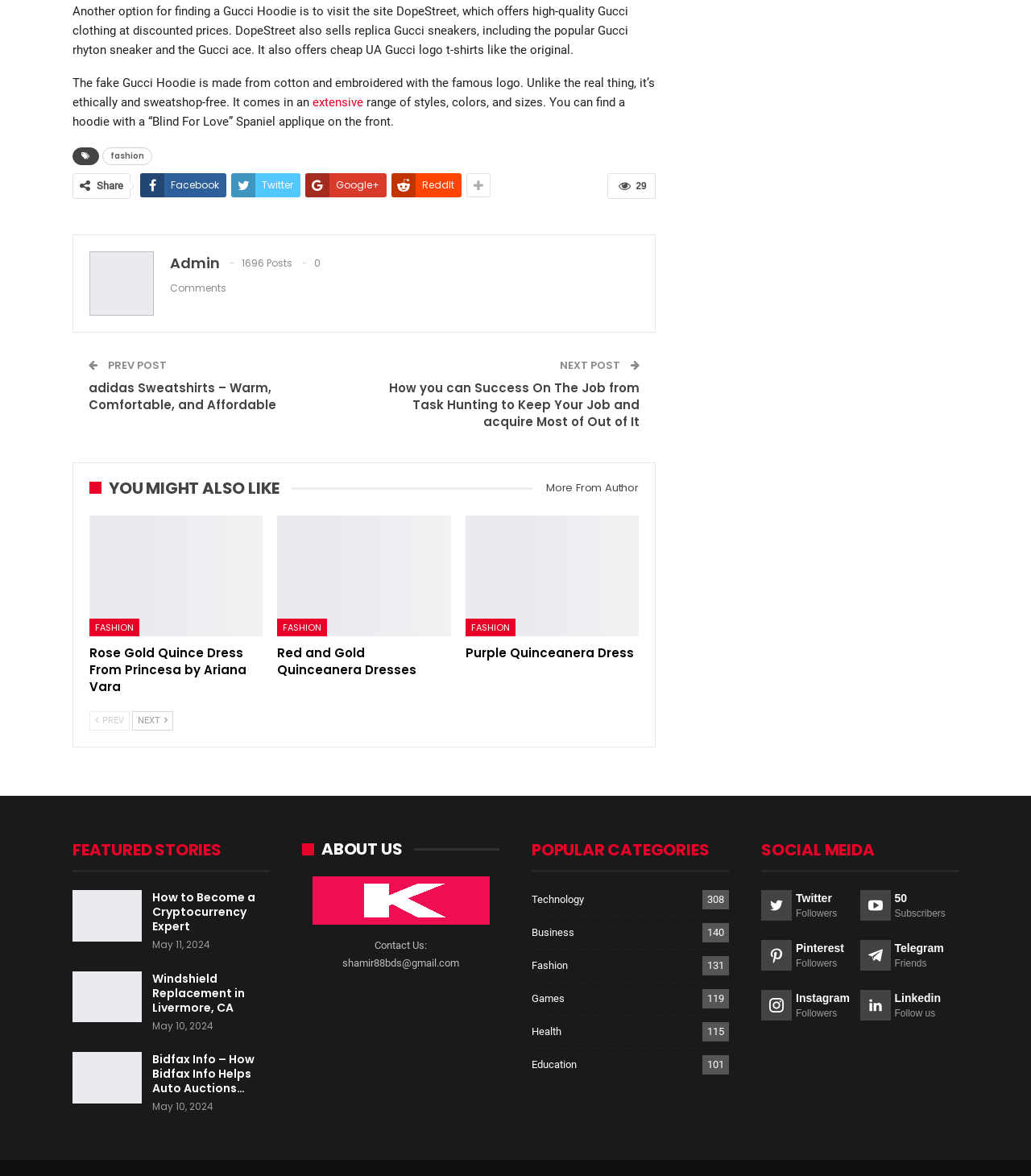Using the webpage screenshot, locate the HTML element that fits the following description and provide its bounding box: "Purple Quinceanera Dress".

[0.451, 0.548, 0.614, 0.563]